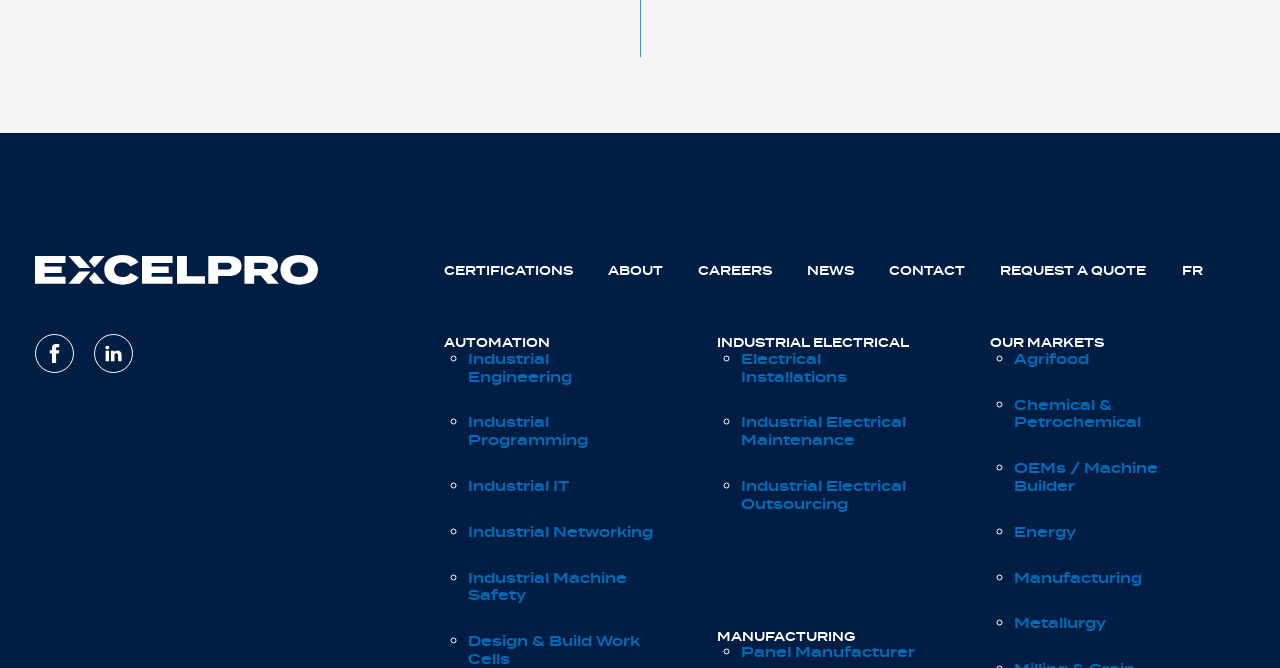What are the main categories?
Look at the image and construct a detailed response to the question.

The main categories are AUTOMATION, INDUSTRIAL ELECTRICAL, MANUFACTURING, and OUR MARKETS, which are indicated by the link elements with these texts at the top middle section of the webpage.